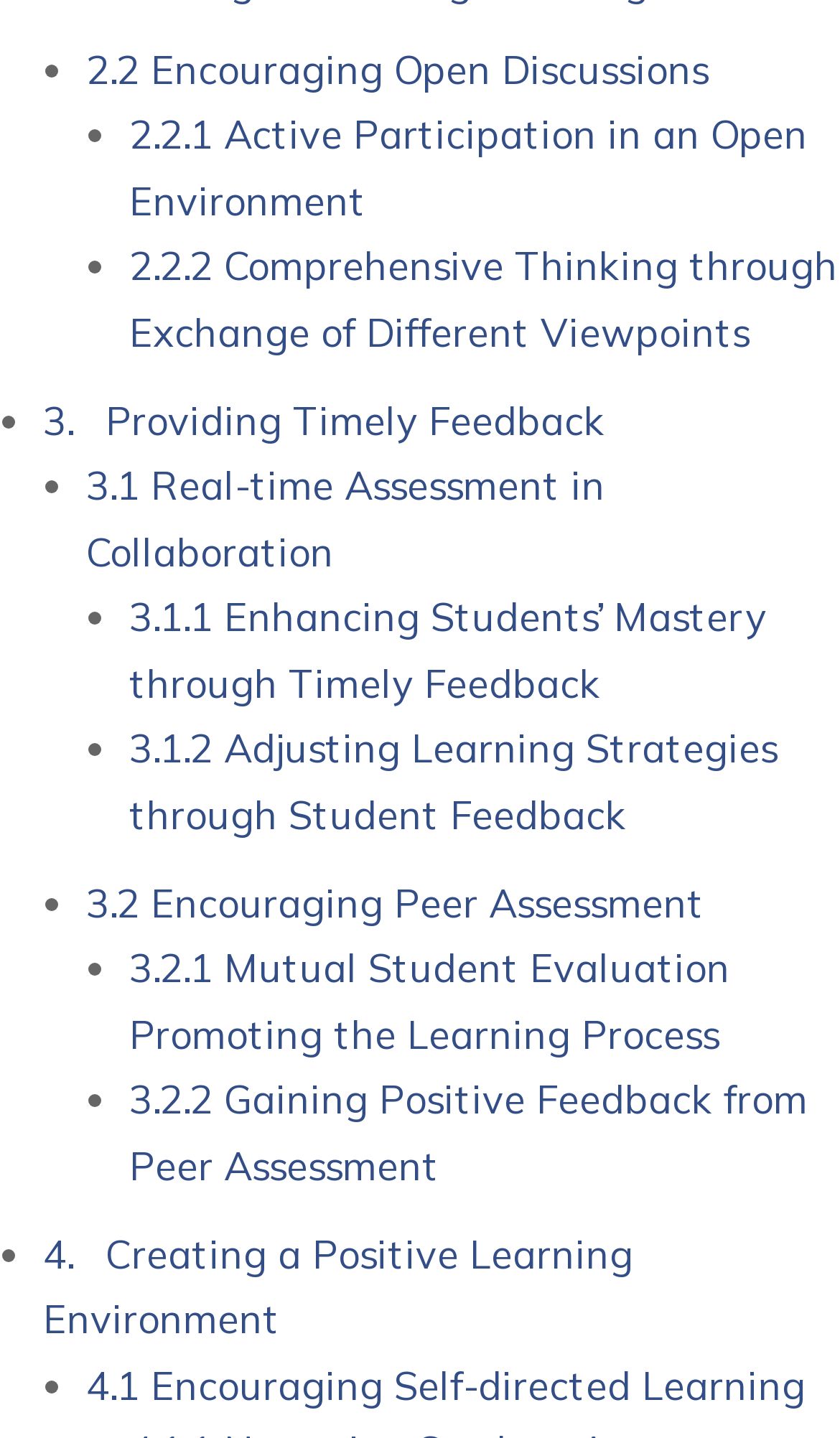Predict the bounding box coordinates of the area that should be clicked to accomplish the following instruction: "Click on 2.2 Encouraging Open Discussions". The bounding box coordinates should consist of four float numbers between 0 and 1, i.e., [left, top, right, bottom].

[0.103, 0.031, 0.844, 0.065]